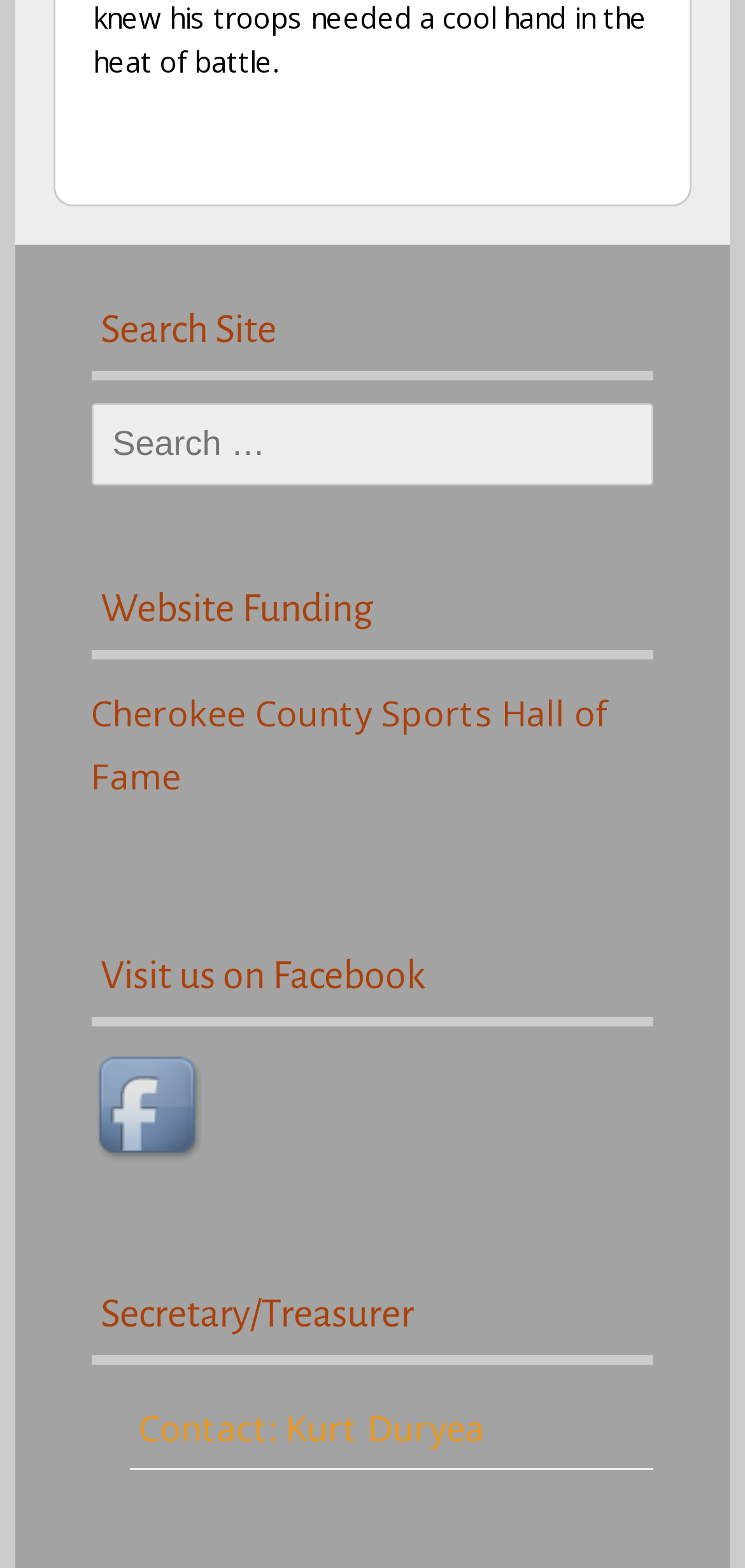Determine the bounding box for the UI element described here: "title="facebook"".

[0.123, 0.67, 0.287, 0.748]